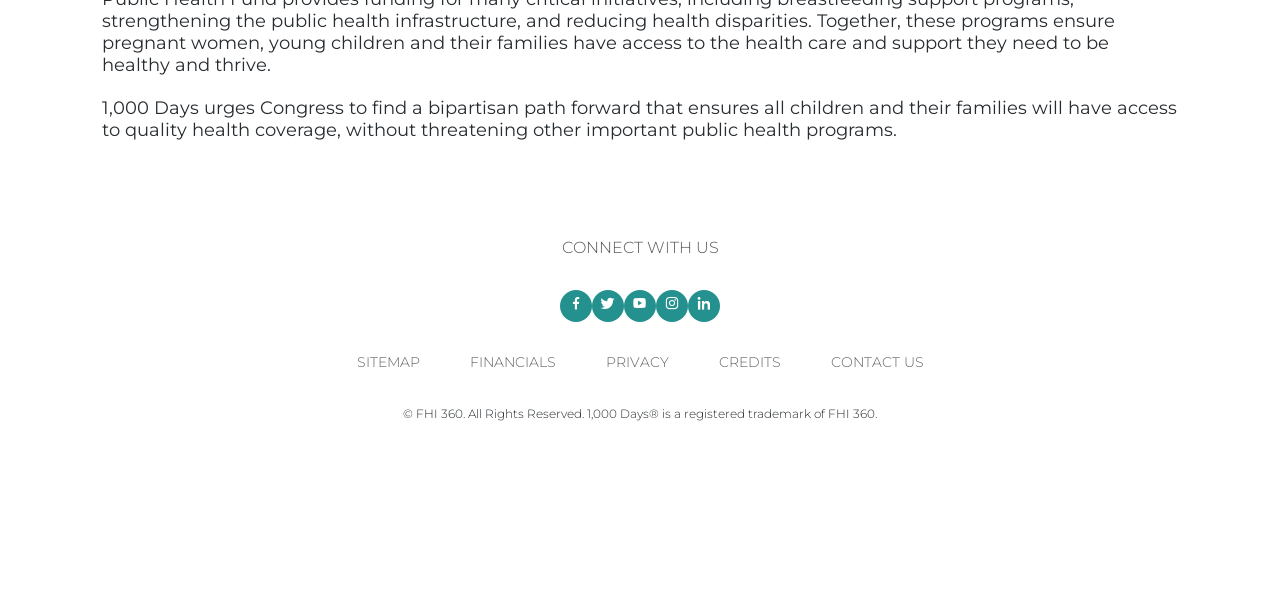Find the bounding box coordinates of the clickable area that will achieve the following instruction: "Visit Twitter page".

None